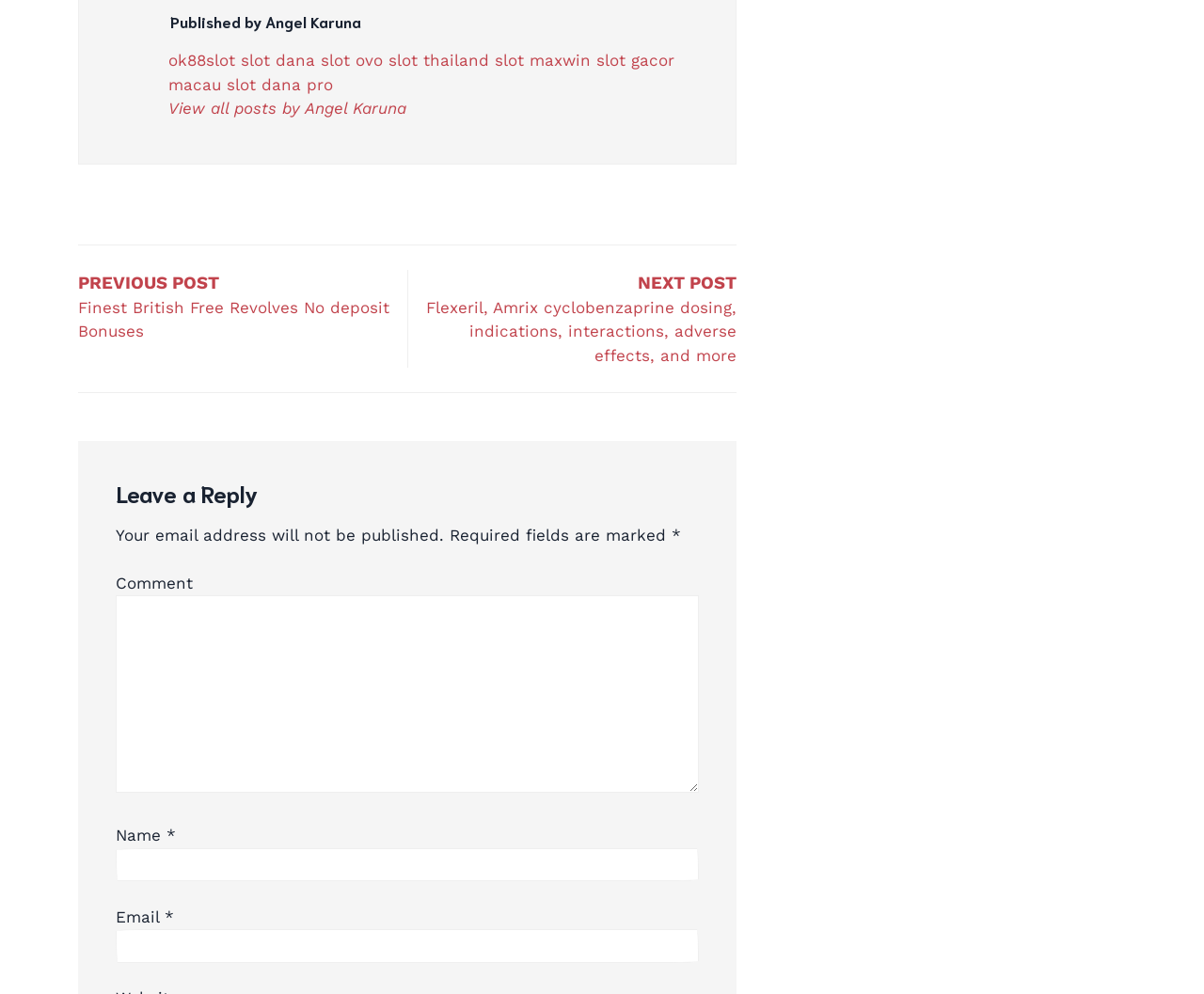From the element description ok88slot, predict the bounding box coordinates of the UI element. The coordinates must be specified in the format (top-left x, top-left y, bottom-right x, bottom-right y) and should be within the 0 to 1 range.

[0.139, 0.051, 0.195, 0.072]